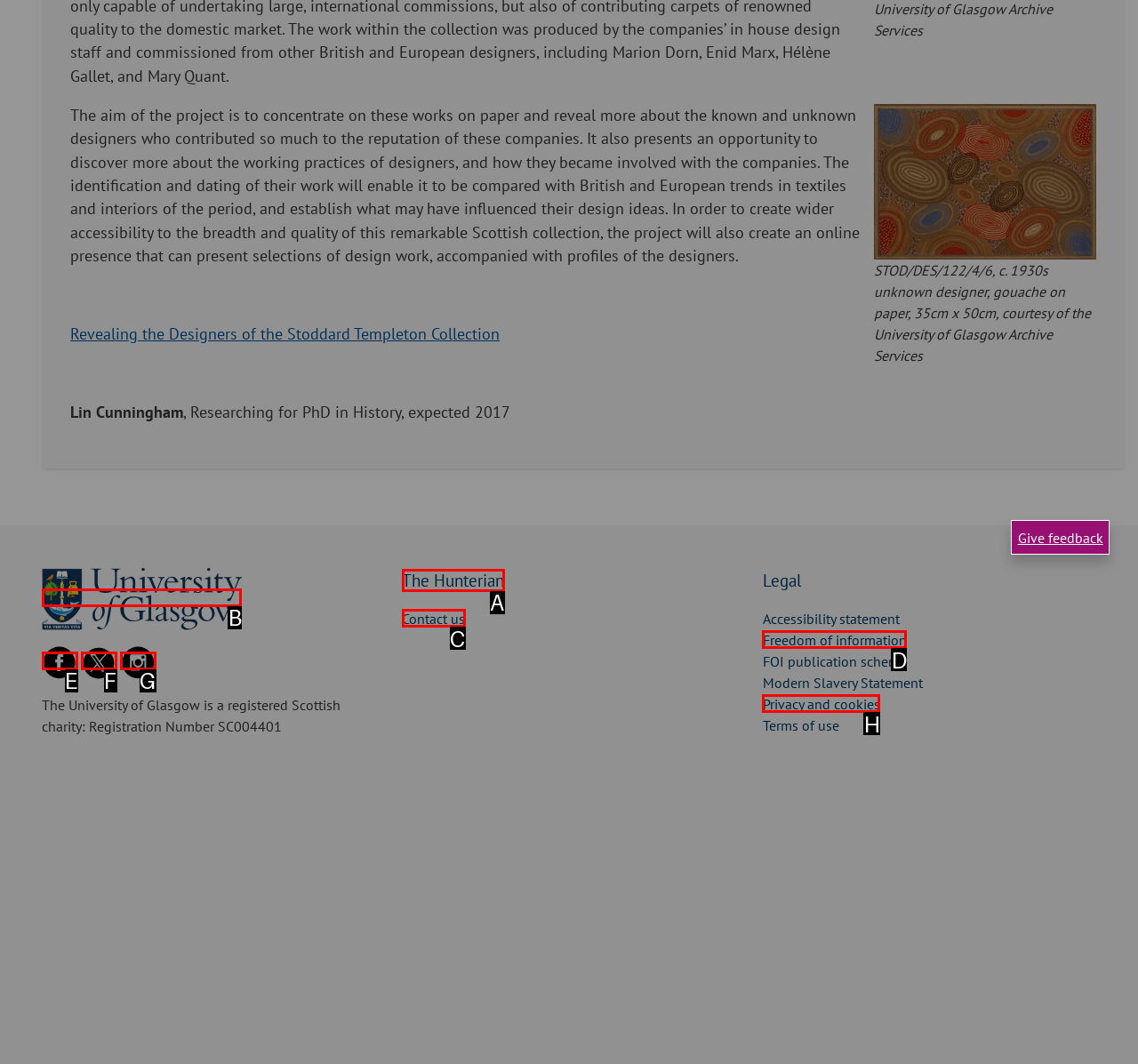Based on the description Contact us, identify the most suitable HTML element from the options. Provide your answer as the corresponding letter.

C